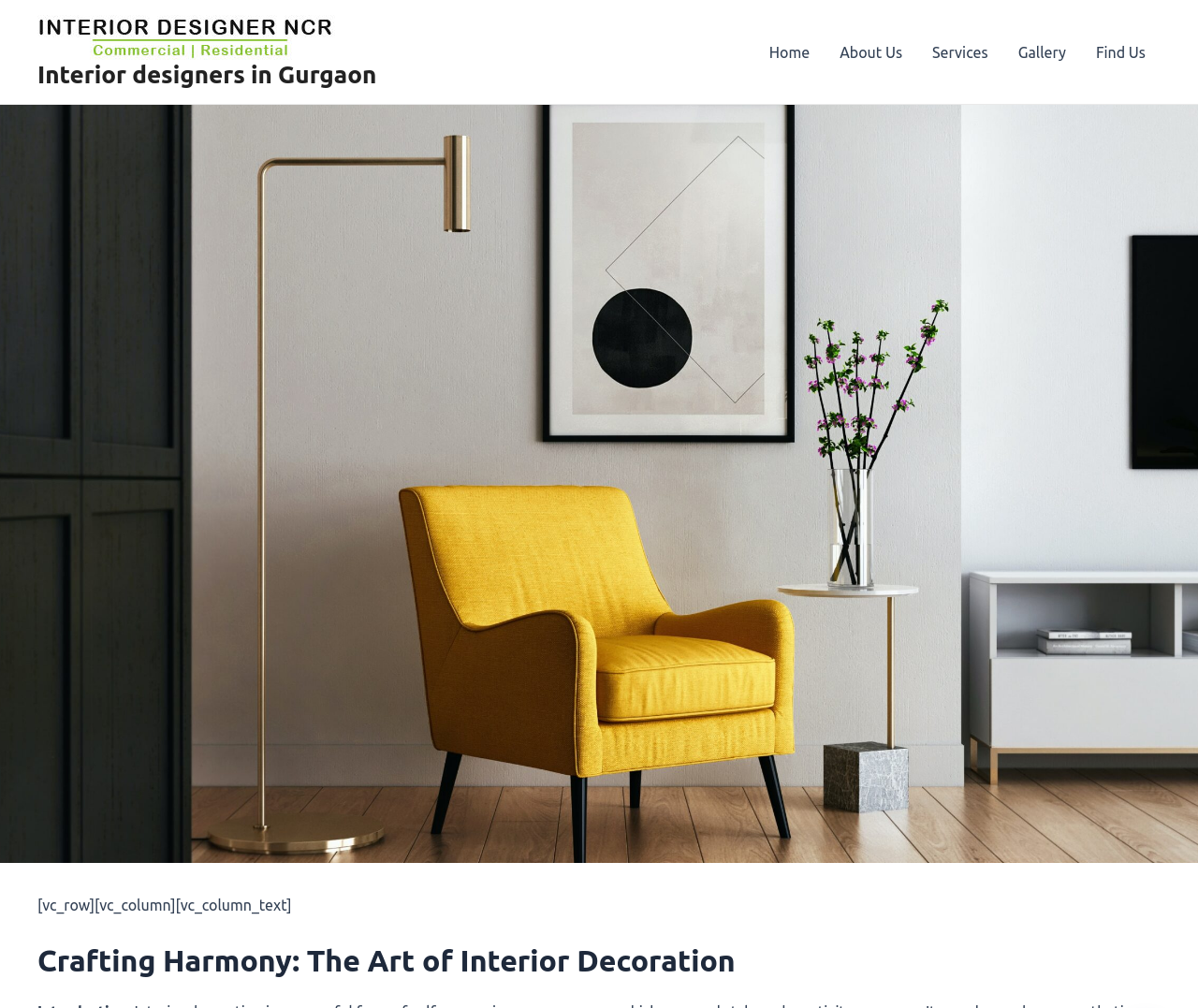How many navigation links are there?
Refer to the screenshot and deliver a thorough answer to the question presented.

I counted the number of link elements under the navigation element with the description 'Site Navigation: Menu Main', which are 'Home', 'About Us', 'Services', 'Gallery', and 'Find Us', totaling 5 navigation links.